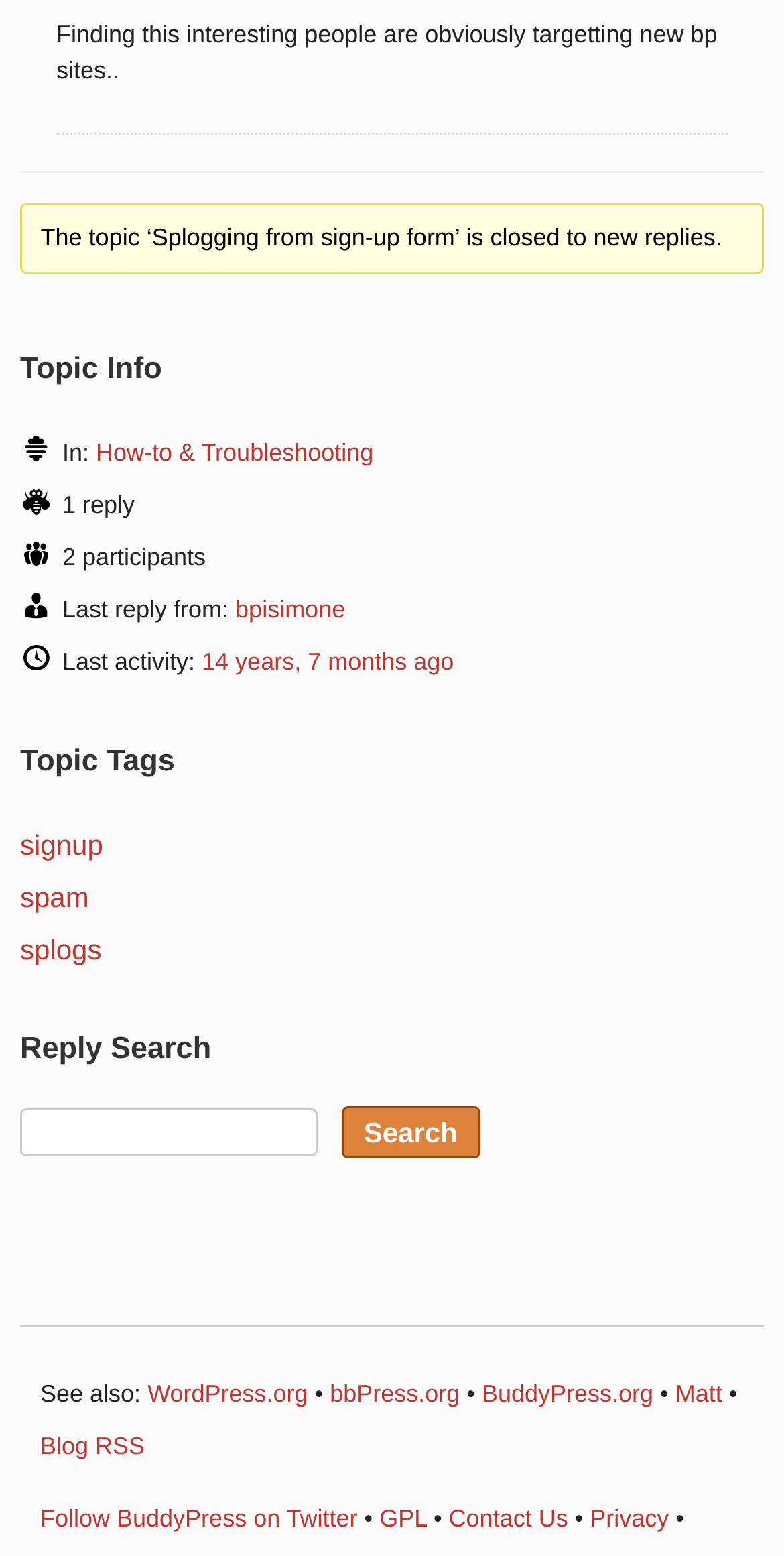Please respond in a single word or phrase: 
What is the last reply time of this topic?

14 years, 7 months ago